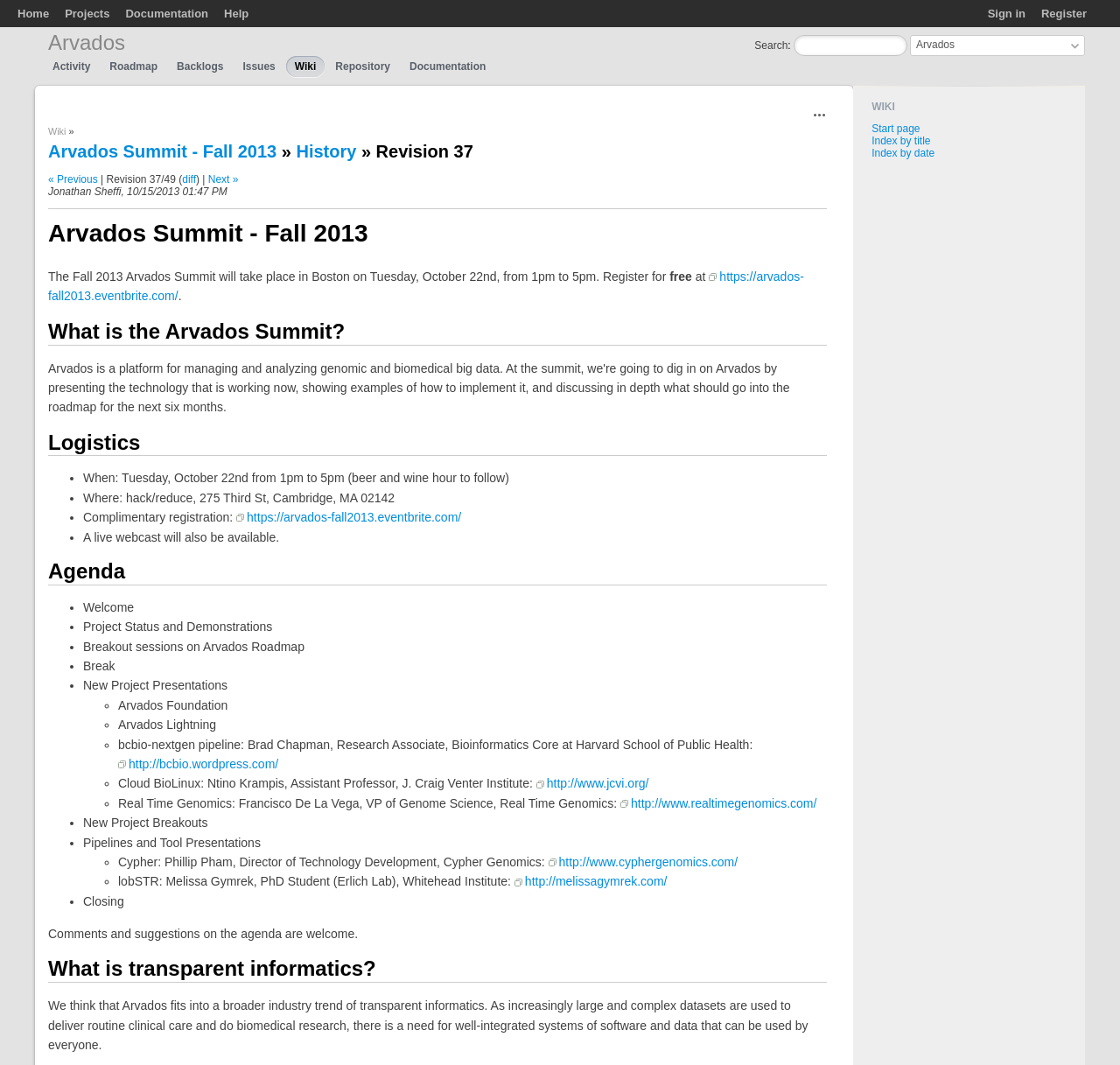Where is the event located?
Please give a detailed and elaborate answer to the question based on the image.

I found the event location by looking at the 'Logistics' section, which lists the details of the event, including the location. The location is specified as 'hack/reduce, 275 Third St, Cambridge, MA 02142'.